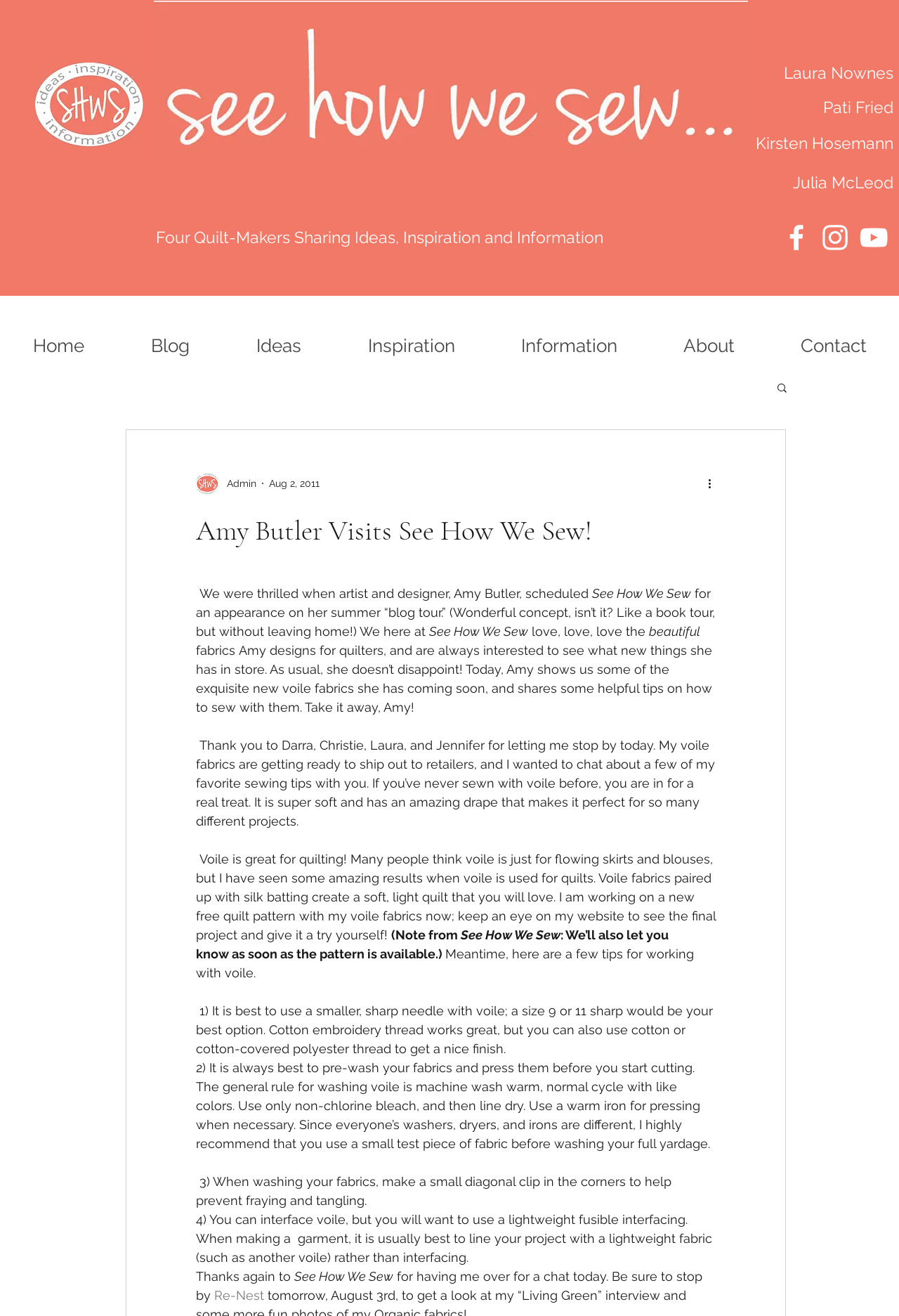Please give a short response to the question using one word or a phrase:
What is the name of the website that Amy Butler thanks for having her over for a chat?

See How We Sew